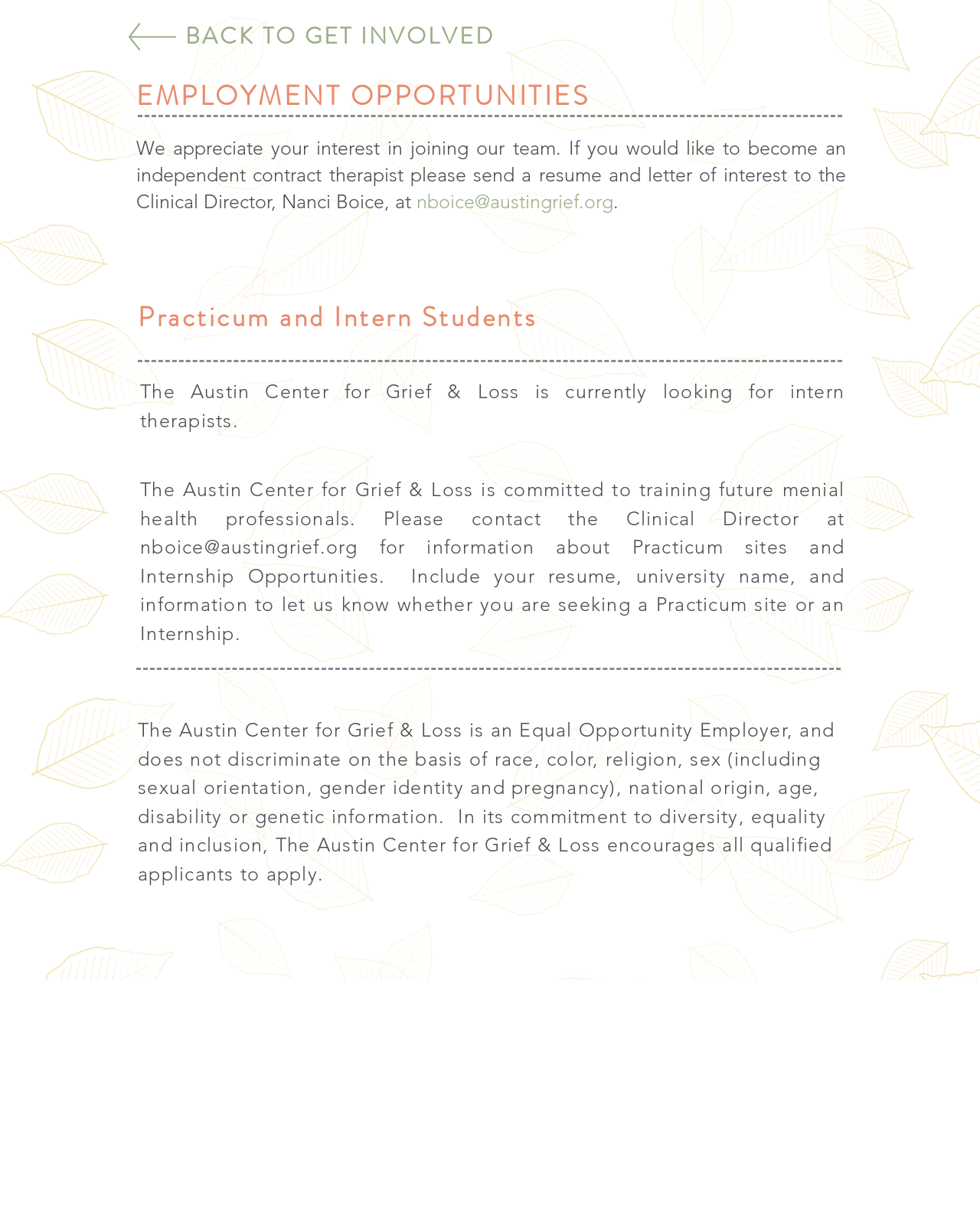What is the organization's policy on discrimination?
Refer to the image and give a detailed answer to the question.

The organization is an Equal Opportunity Employer, and does not discriminate on the basis of race, color, religion, sex, national origin, age, disability, or genetic information, as stated in the section at the bottom of the page.